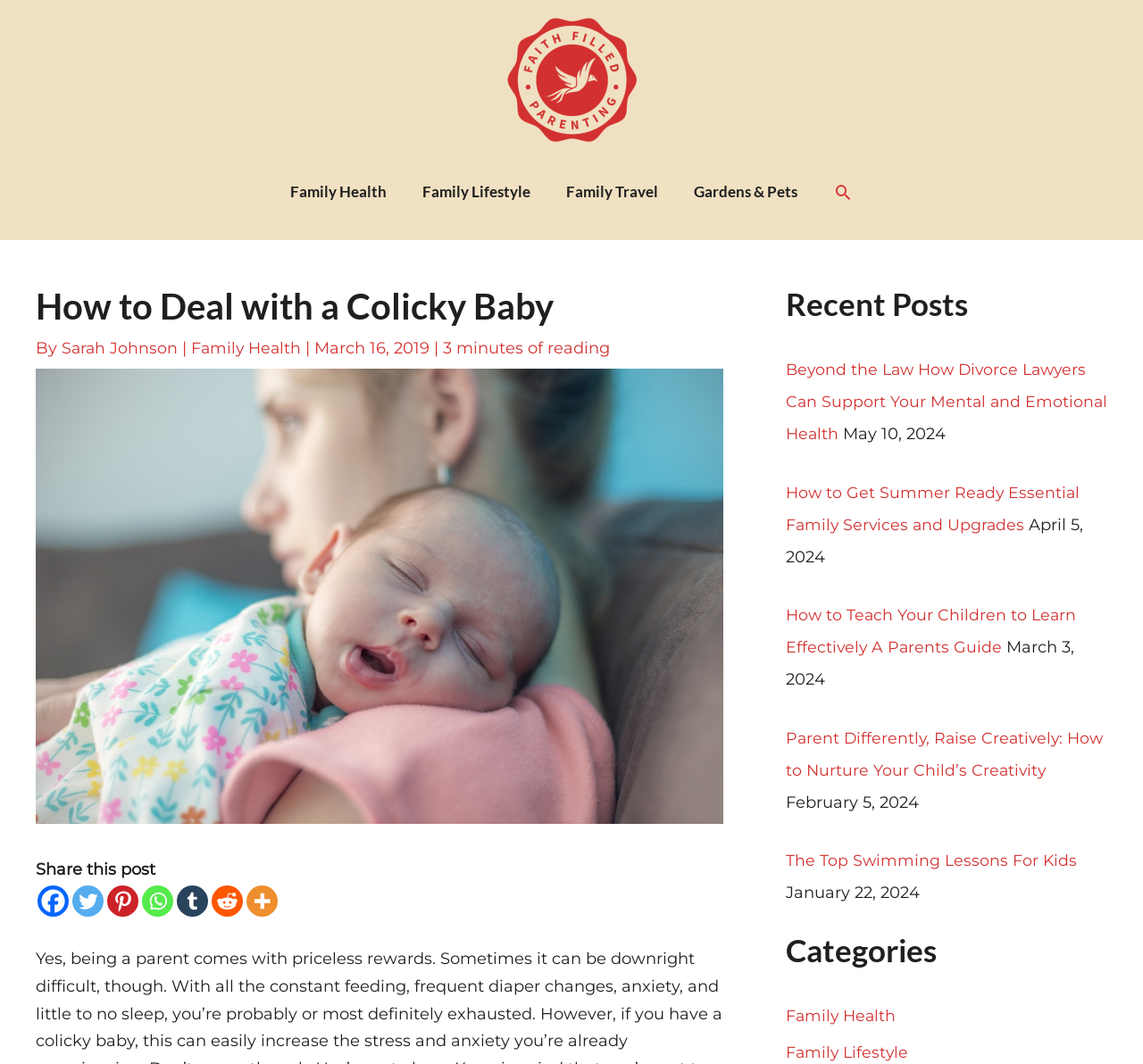What is the purpose of the icons at the bottom of the webpage?
We need a detailed and exhaustive answer to the question. Please elaborate.

I inferred this answer by looking at the icons at the bottom of the webpage, which include Facebook, Twitter, Pinterest, and others. These icons are commonly used for sharing content on social media platforms, indicating that their purpose is to allow users to share the article.